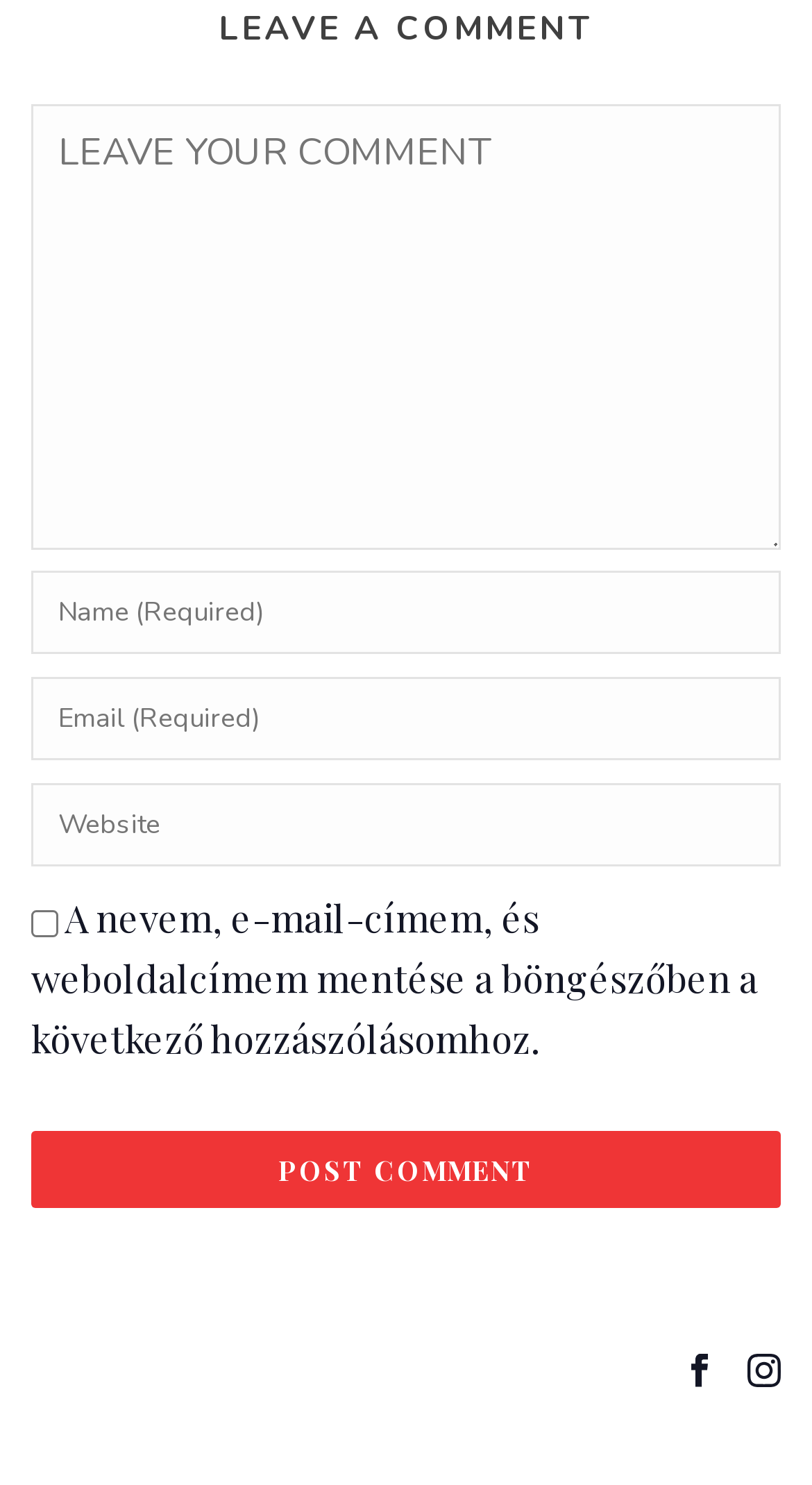Give a short answer using one word or phrase for the question:
How many social media links are there?

2